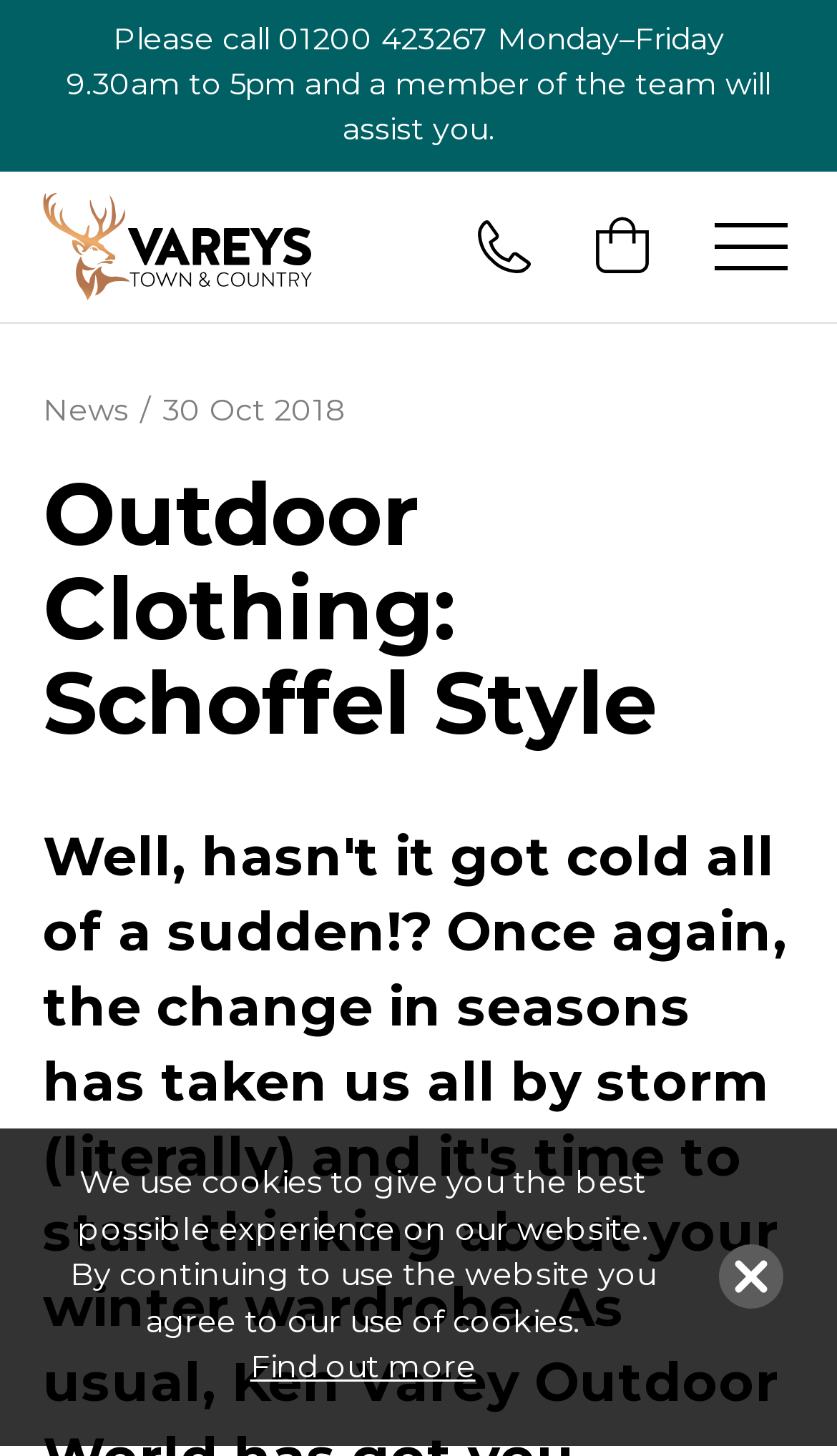What is the name of the store?
Answer the question with a thorough and detailed explanation.

I found the name of the store by looking at the image and link with the text 'Vareys Town & Country' located at the top section of the webpage.